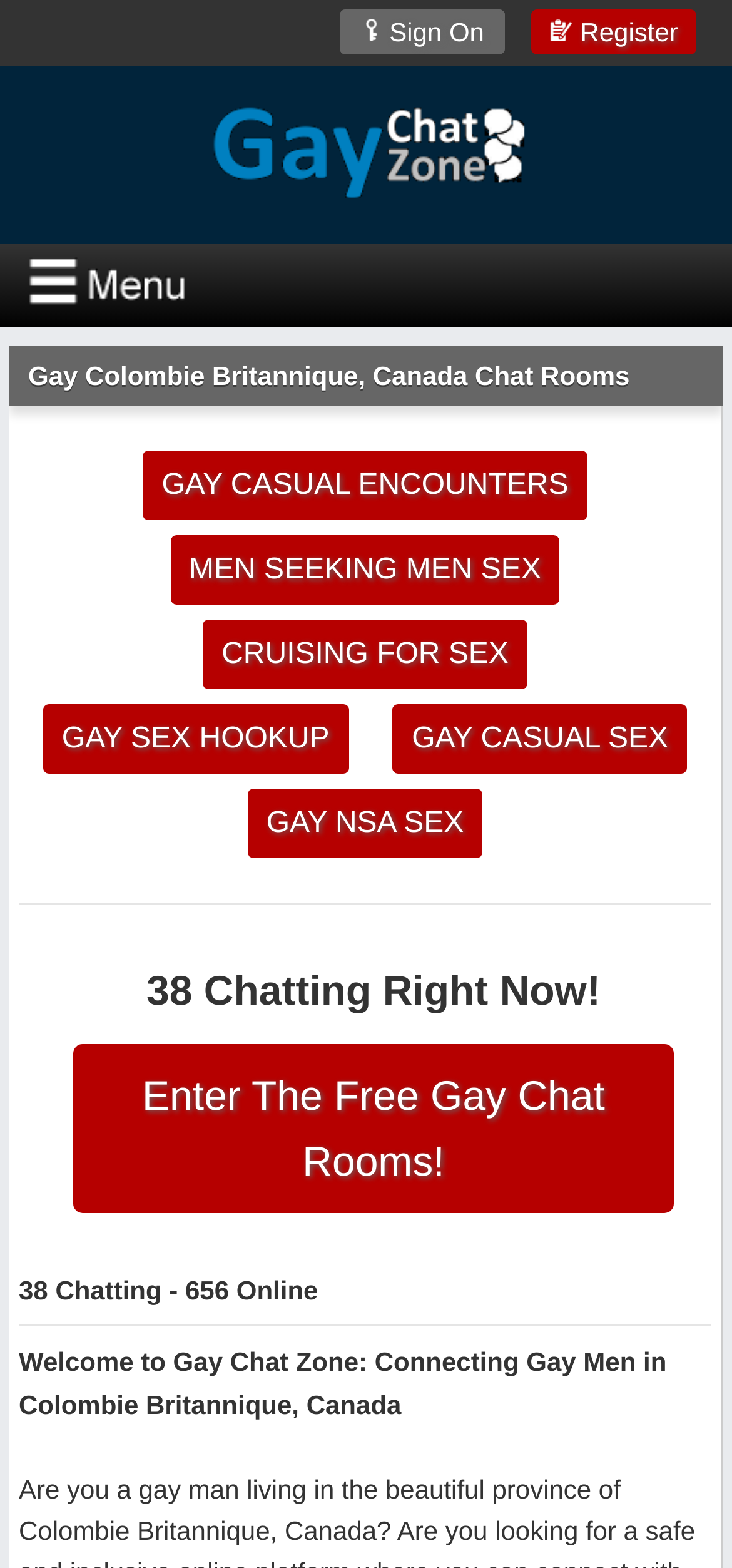What is the purpose of this website?
Refer to the image and offer an in-depth and detailed answer to the question.

Based on the webpage's content, it appears to be a platform for gay men in Colombie Britannique, Canada to connect and chat with each other. The presence of links such as 'Enter The Free Gay Chat Rooms!' and 'Gay Chat Zone' suggests that the website's primary function is to facilitate online chat and connections between gay men.